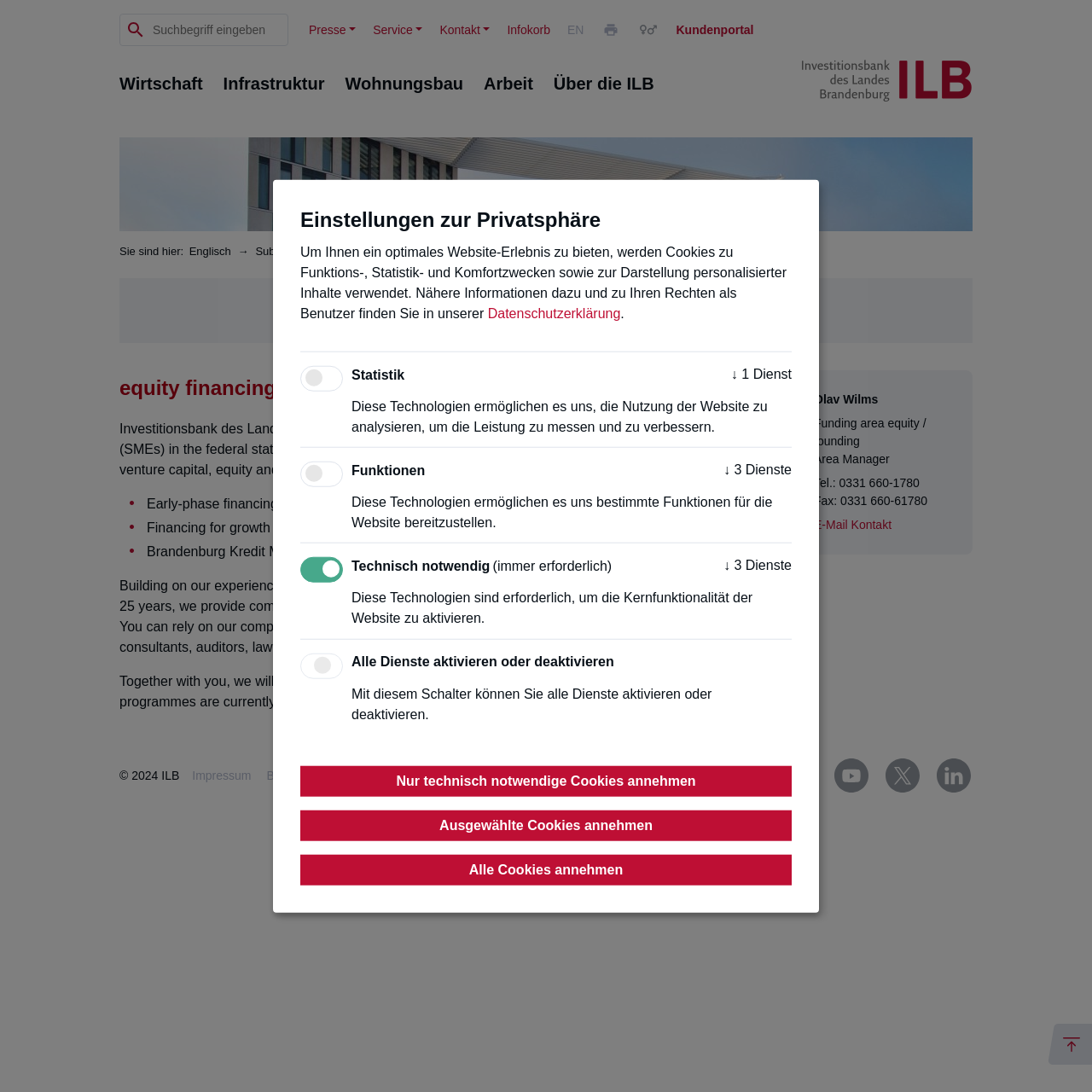Please answer the following question using a single word or phrase: 
Who is the Area Manager for funding area equity/founding?

Olav Wilms